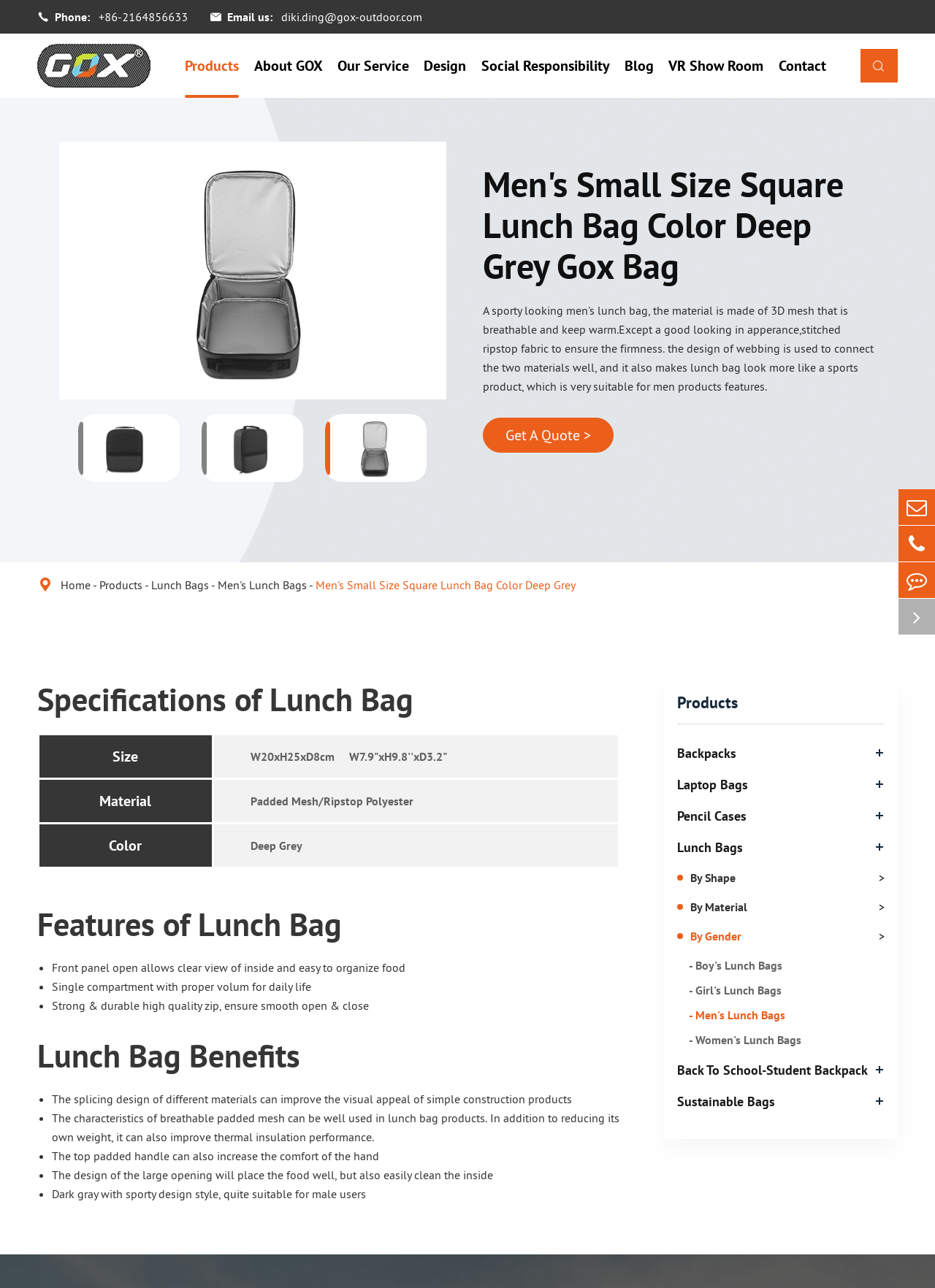Please find the bounding box coordinates for the clickable element needed to perform this instruction: "View the 'Specifications of Lunch Bag' table".

[0.04, 0.569, 0.663, 0.675]